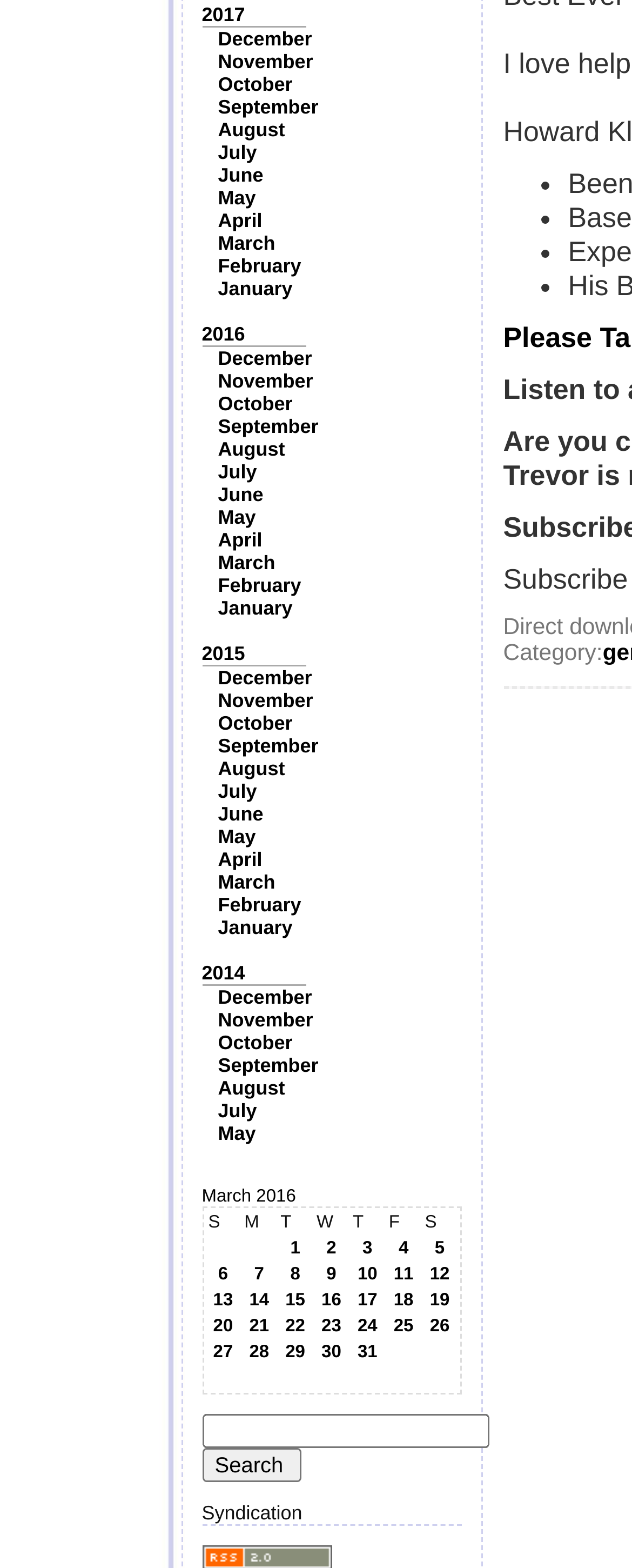Please specify the coordinates of the bounding box for the element that should be clicked to carry out this instruction: "View March 2016". The coordinates must be four float numbers between 0 and 1, formatted as [left, top, right, bottom].

[0.319, 0.757, 0.729, 0.889]